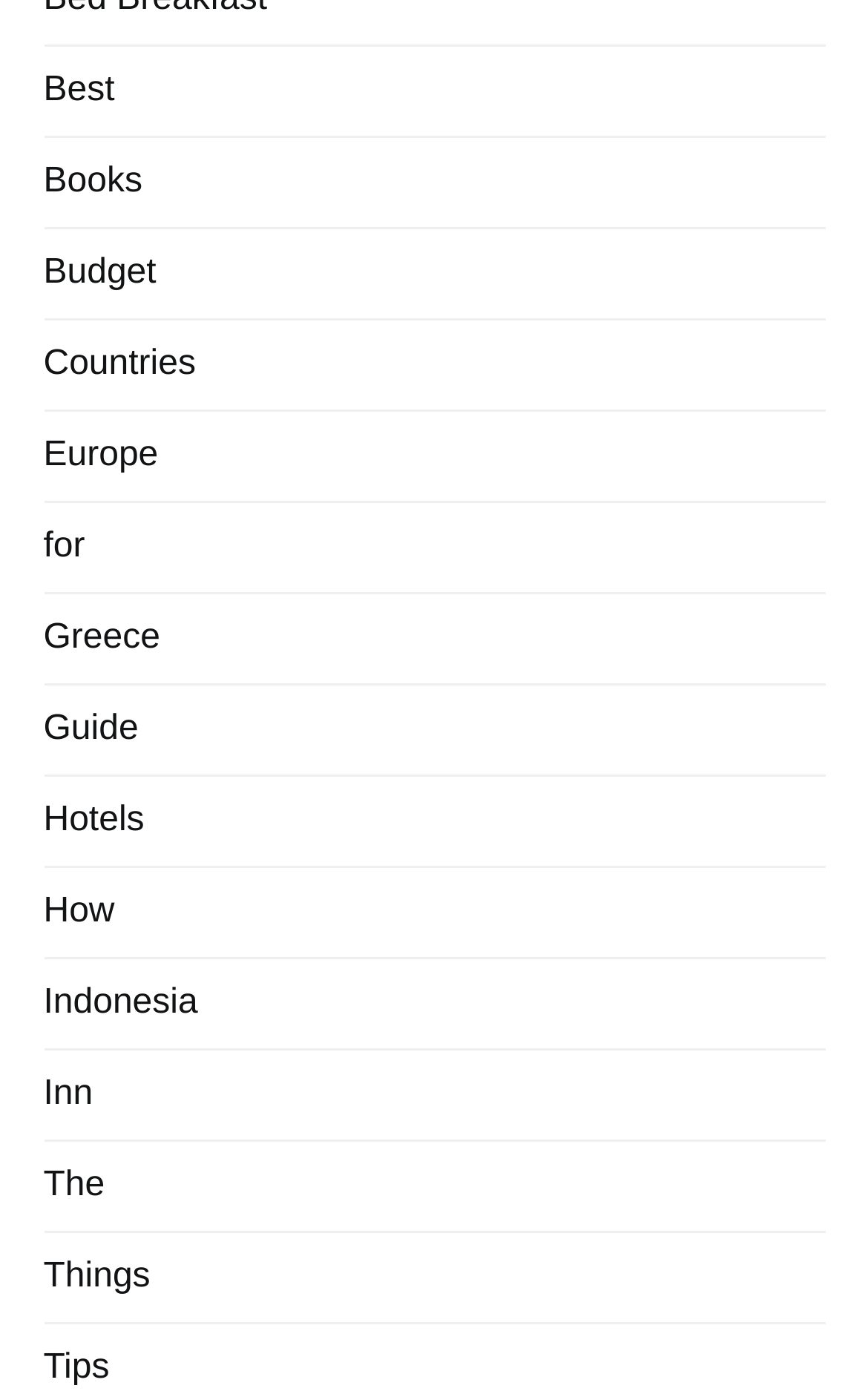Please identify the bounding box coordinates of the element on the webpage that should be clicked to follow this instruction: "Explore Hotels". The bounding box coordinates should be given as four float numbers between 0 and 1, formatted as [left, top, right, bottom].

[0.05, 0.575, 0.166, 0.603]